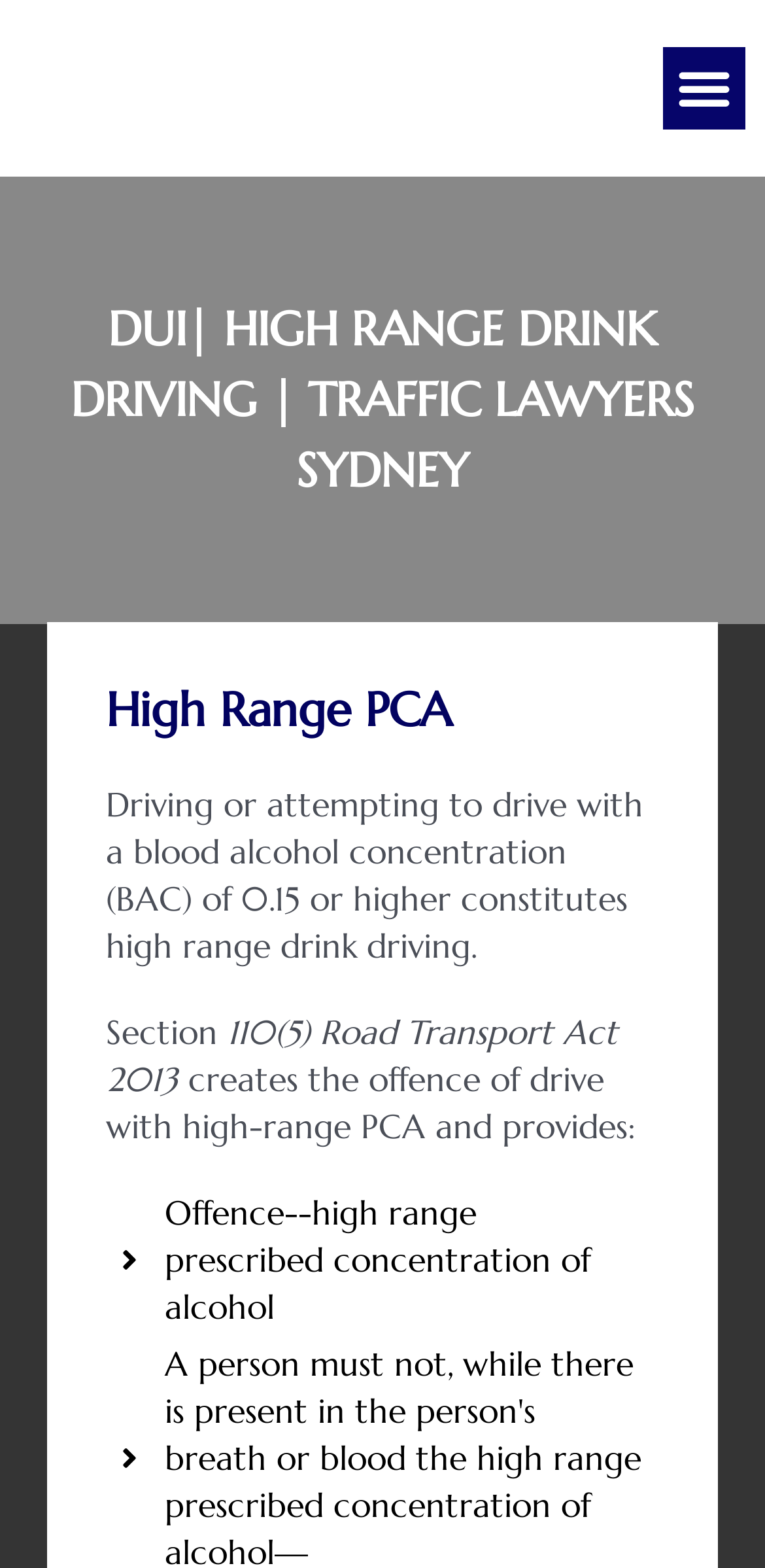Give a one-word or short phrase answer to the question: 
What is the offence created by Section 110(5) of the Road Transport Act 2013?

Drive with high-range PCA